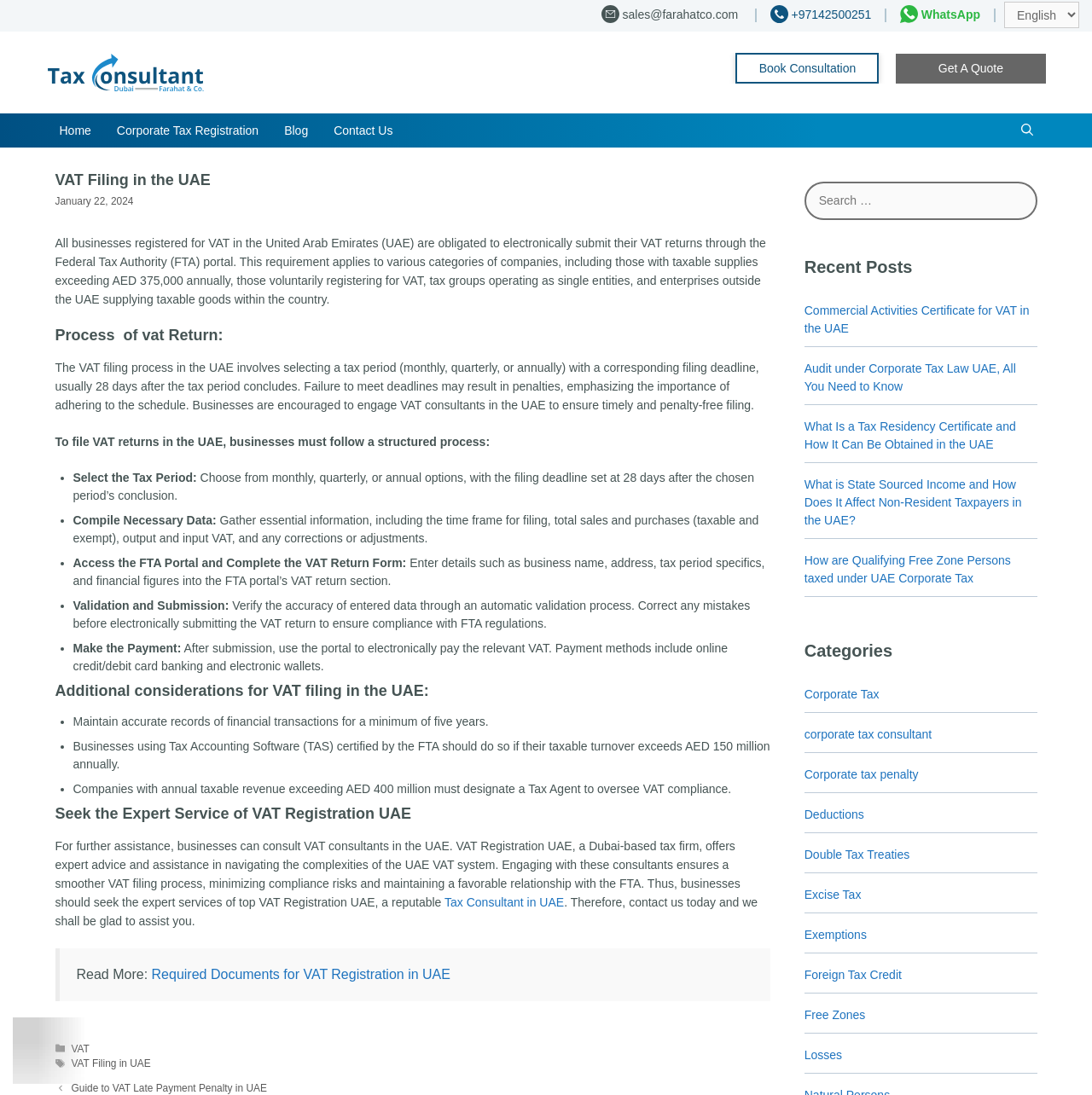Determine the bounding box coordinates for the UI element matching this description: "+9714250025197142500251+".

[0.705, 0.008, 0.812, 0.02]